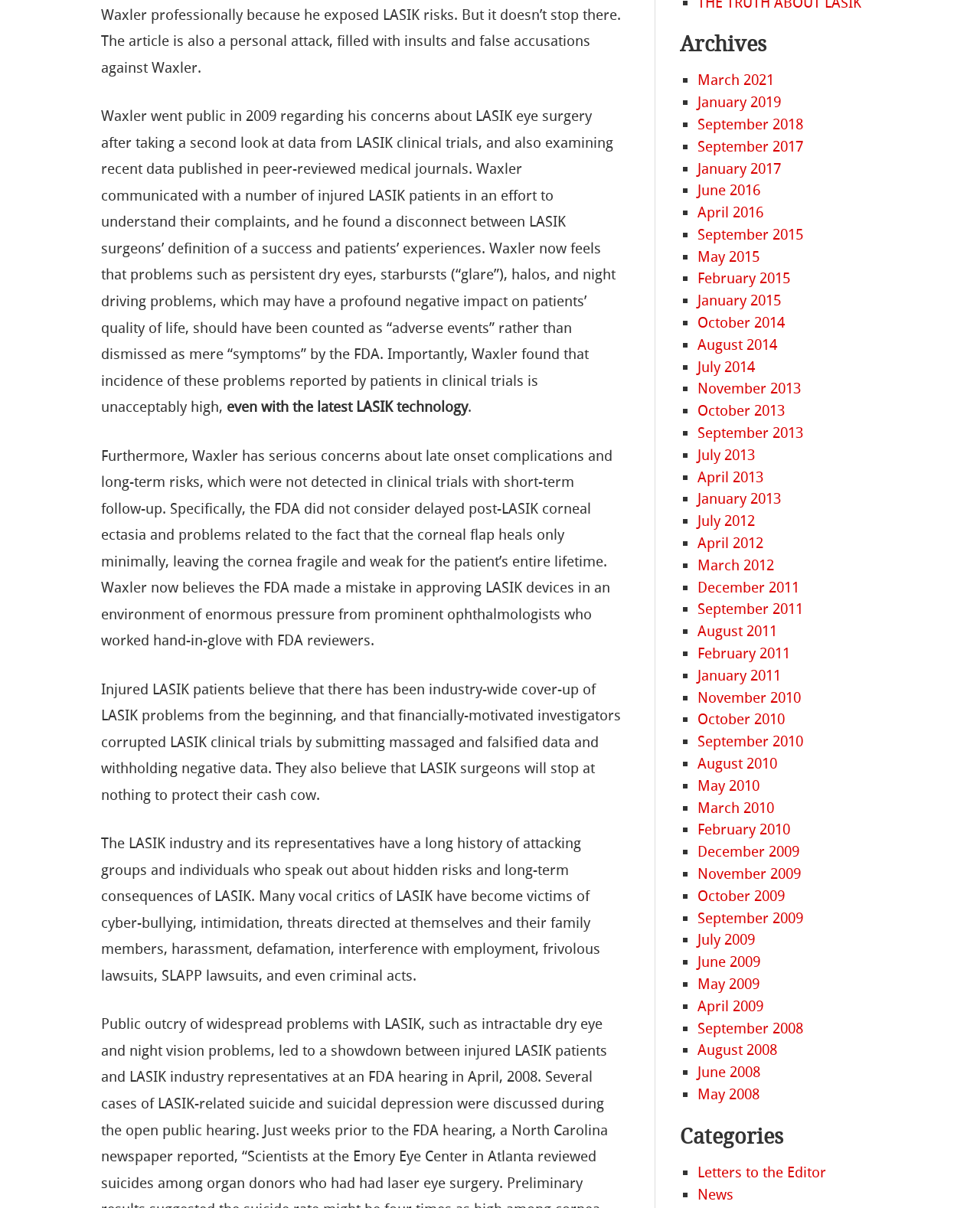Locate the bounding box of the UI element described by: "July 2014" in the given webpage screenshot.

[0.712, 0.296, 0.771, 0.311]